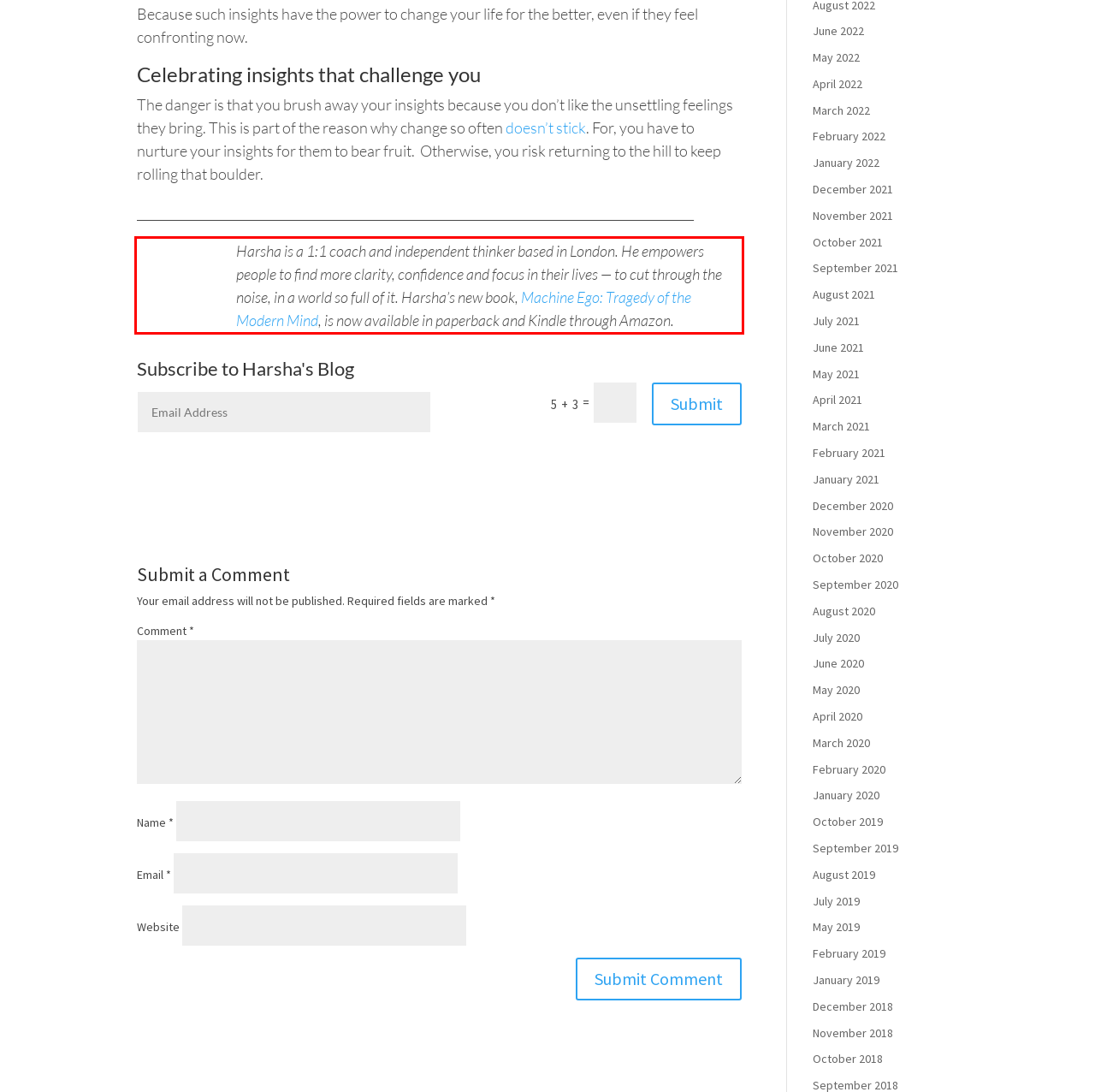Within the provided webpage screenshot, find the red rectangle bounding box and perform OCR to obtain the text content.

Harsha is a 1:1 coach and independent thinker based in London. He empowers people to find more clarity, confidence and focus in their lives — to cut through the noise, in a world so full of it. Harsha’s new book, Machine Ego: Tragedy of the Modern Mind, is now available in paperback and Kindle through Amazon.